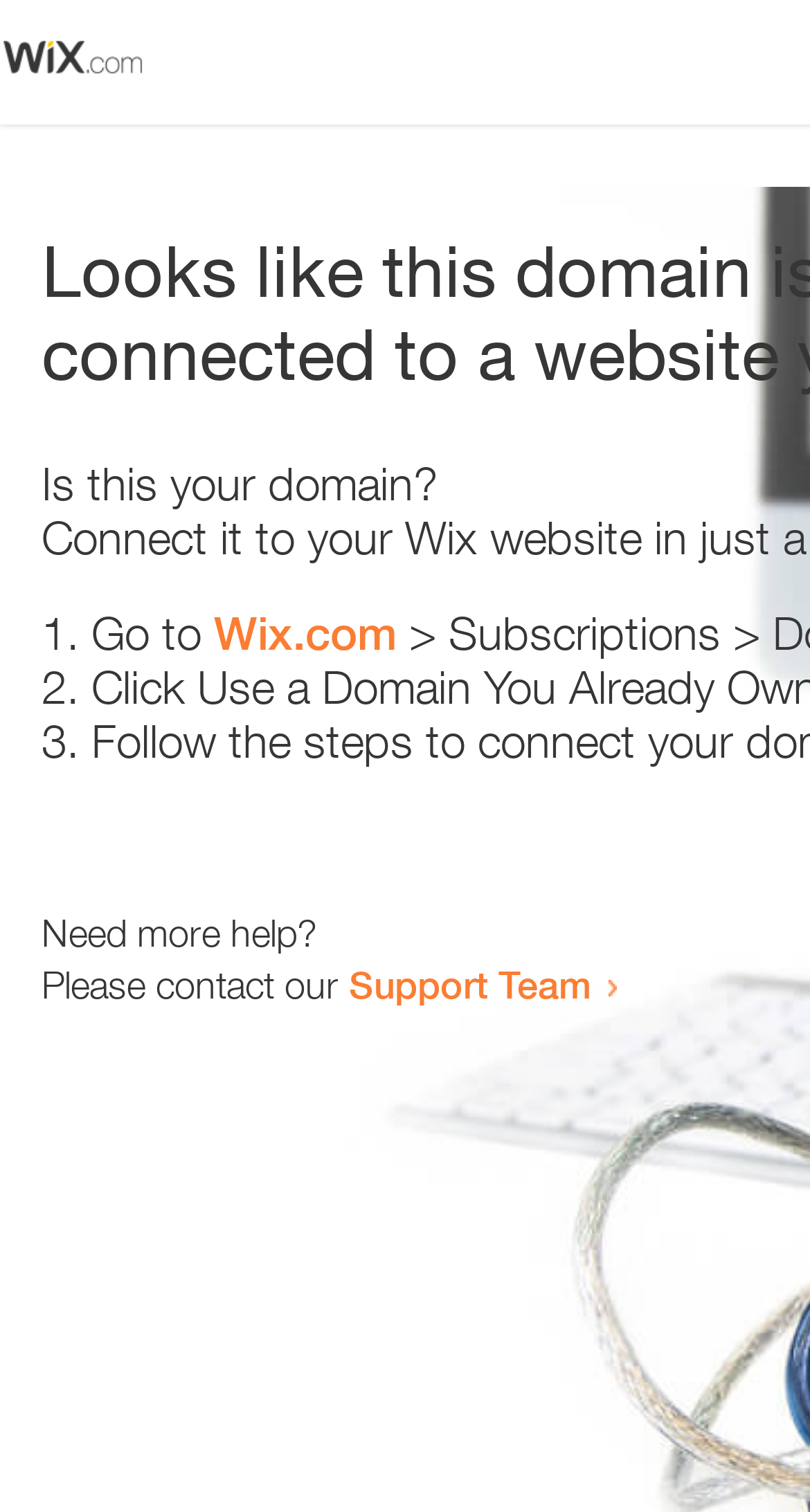Provide the bounding box coordinates of the HTML element this sentence describes: "Wix.com". The bounding box coordinates consist of four float numbers between 0 and 1, i.e., [left, top, right, bottom].

[0.264, 0.401, 0.49, 0.437]